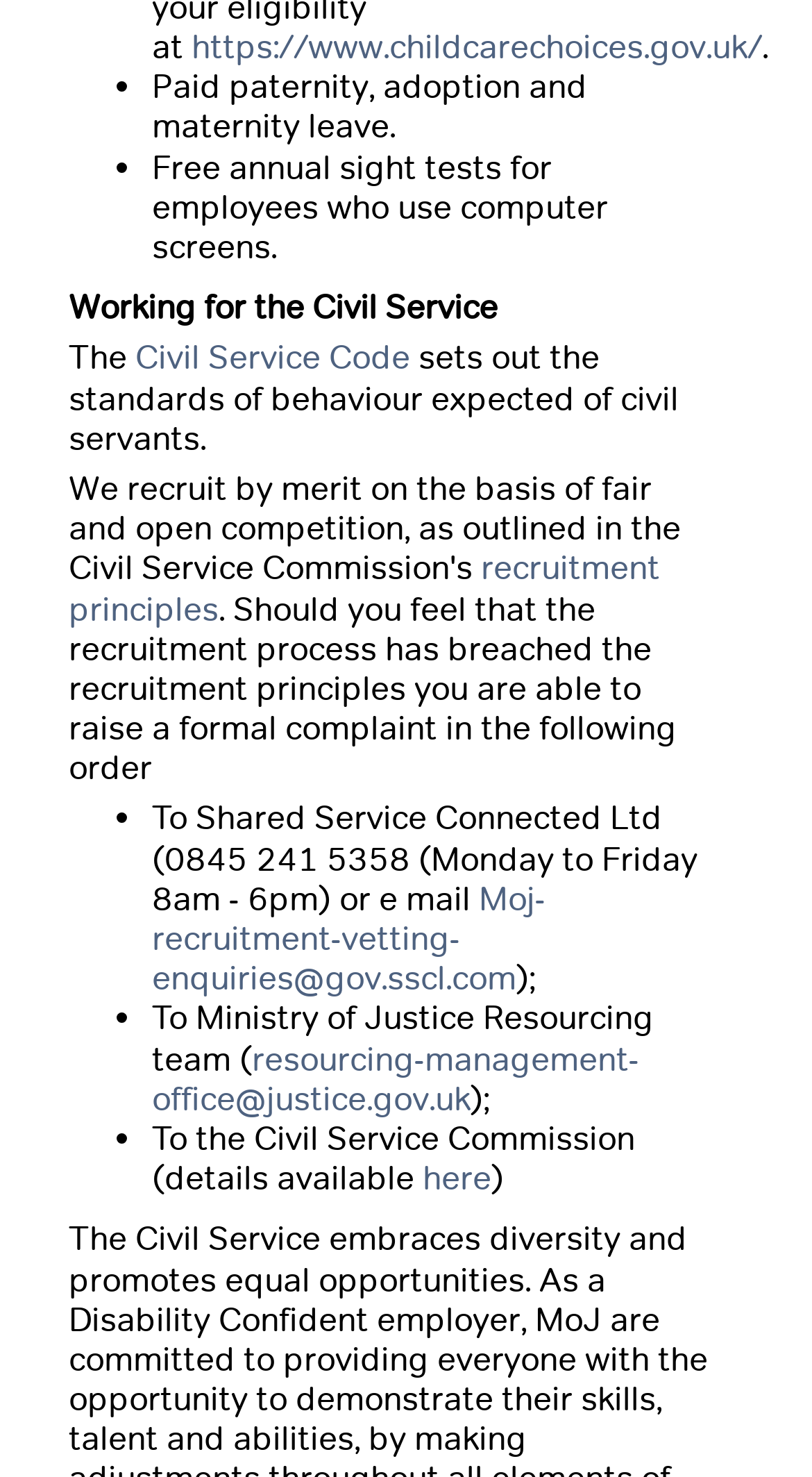Give a one-word or short phrase answer to the question: 
What is the email address for recruitment vetting enquiries?

Moj-recruitment-vetting-enquiries@gov.sscl.com